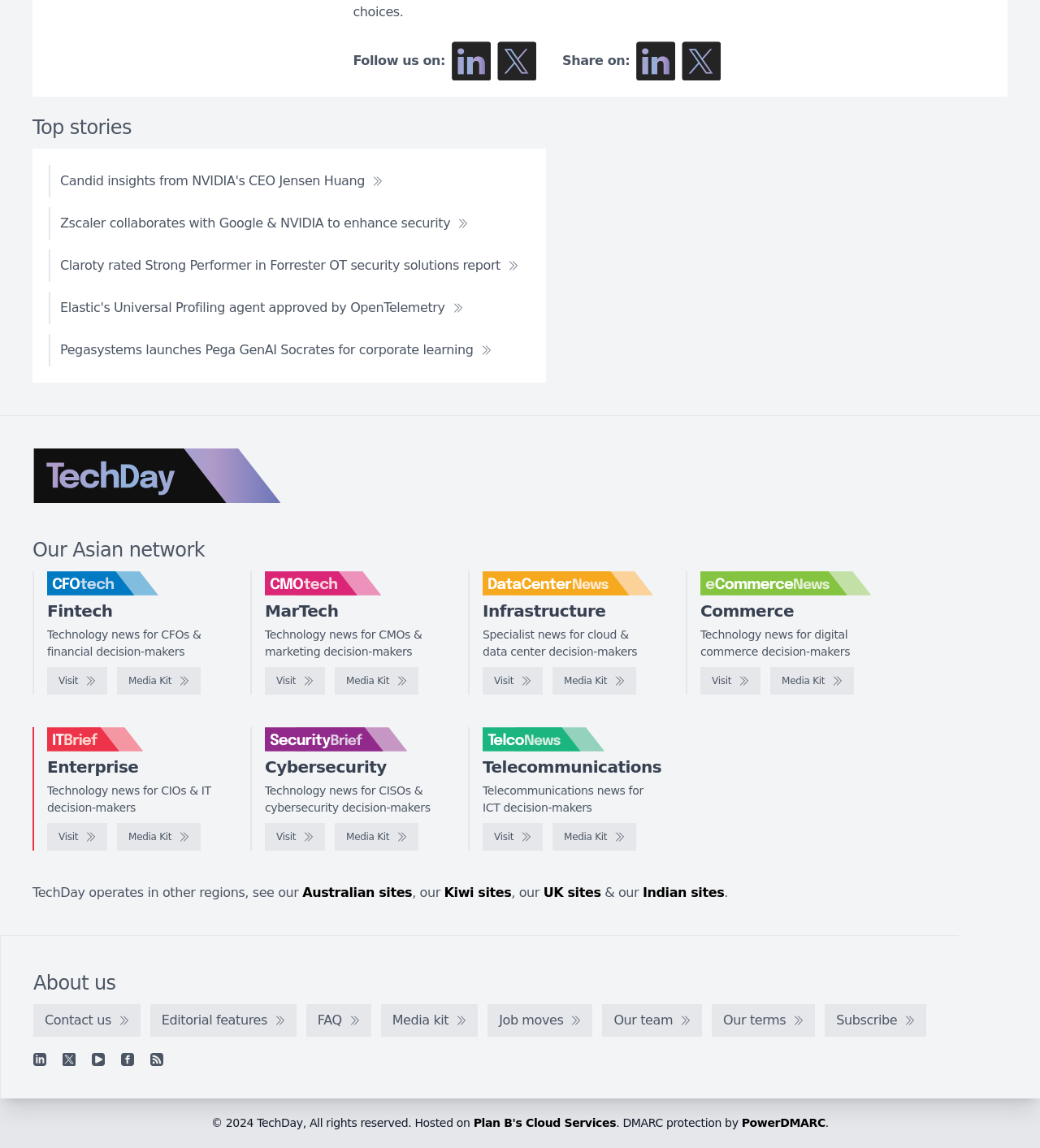Identify the bounding box coordinates for the element that needs to be clicked to fulfill this instruction: "Visit CMOtech". Provide the coordinates in the format of four float numbers between 0 and 1: [left, top, right, bottom].

[0.255, 0.581, 0.313, 0.605]